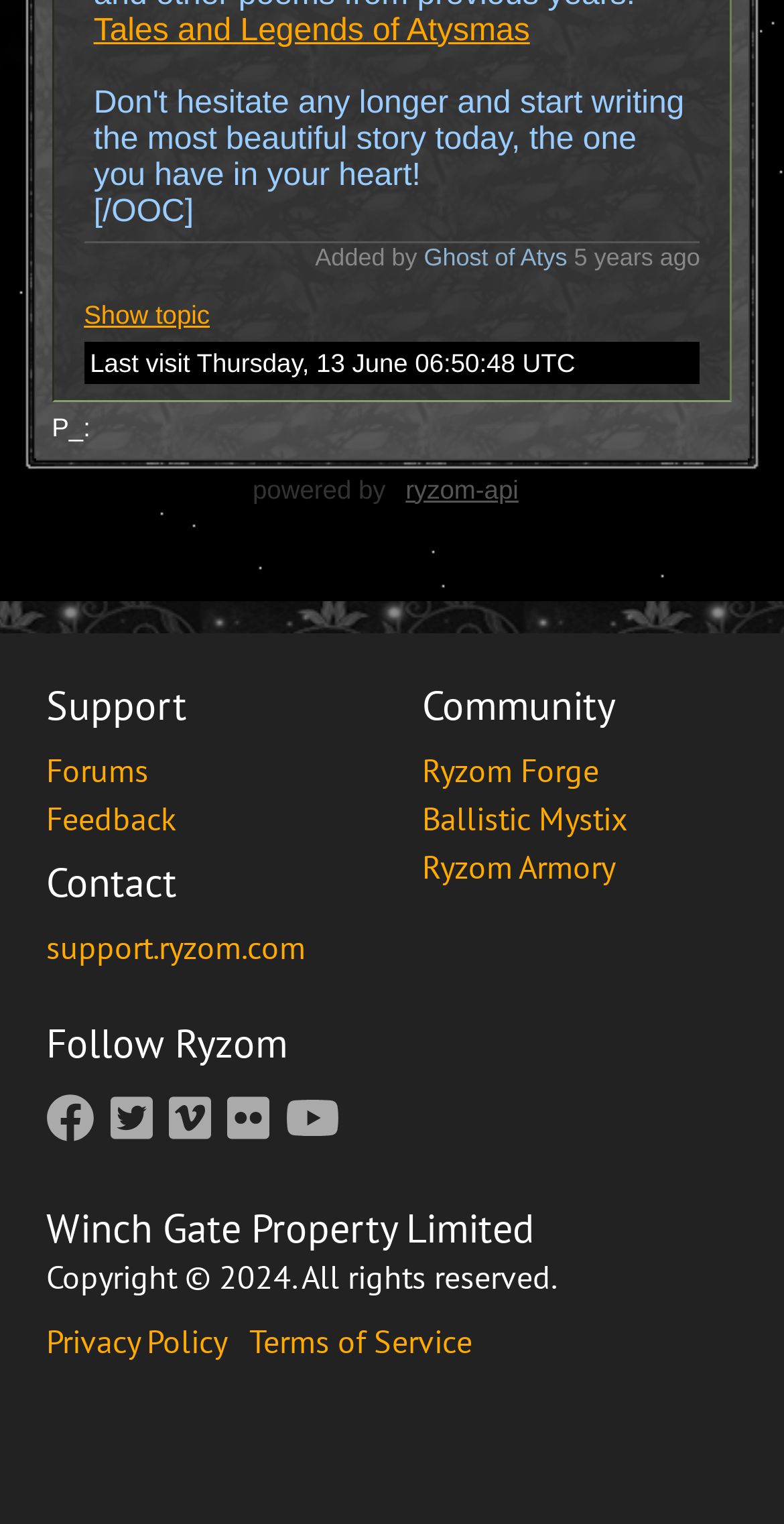Give a concise answer using one word or a phrase to the following question:
Who added the topic?

Ghost of Atys